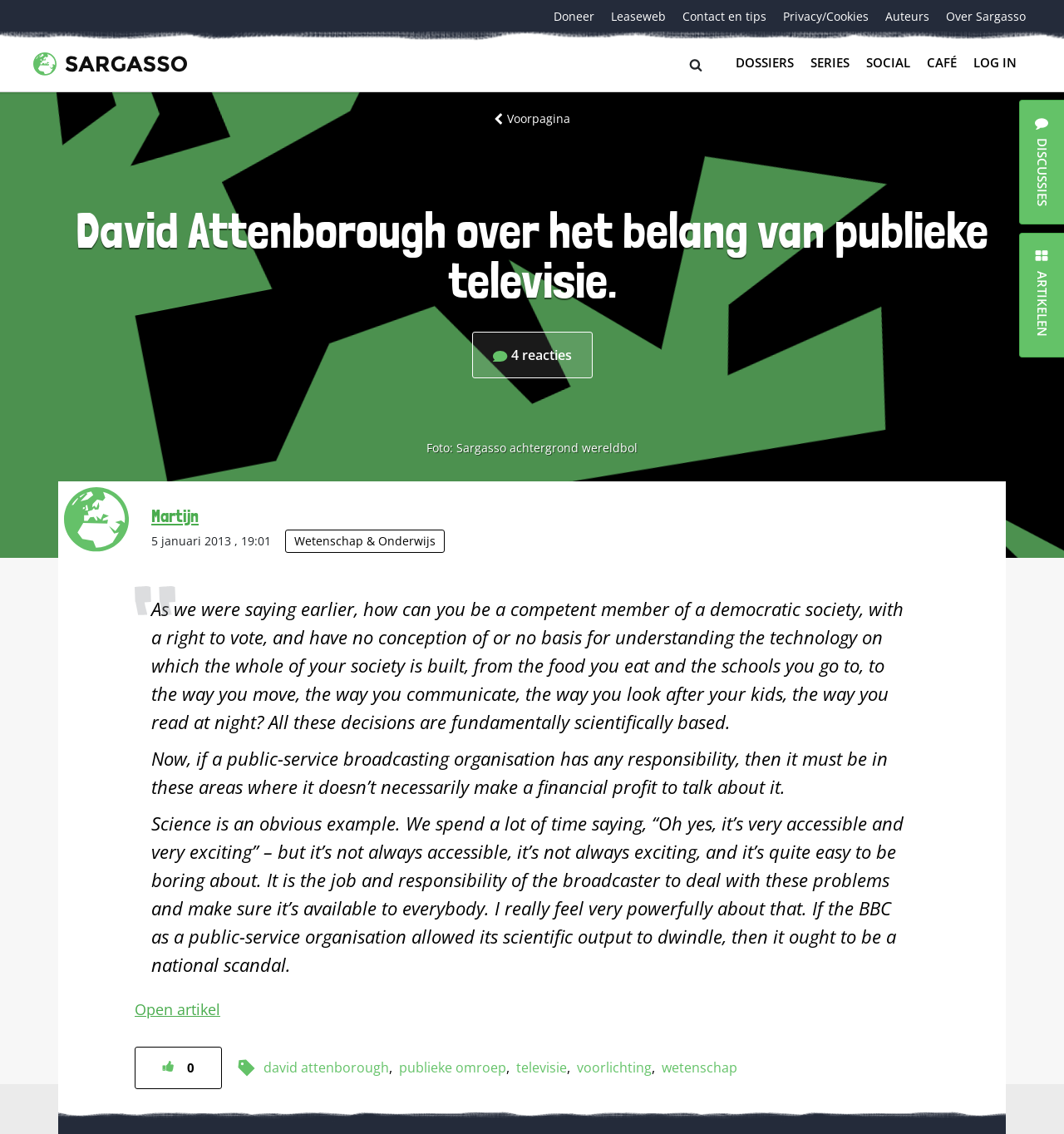Determine the bounding box coordinates for the area you should click to complete the following instruction: "Open the 'David Attenborough over het belang van publieke televisie.' article".

[0.066, 0.181, 0.934, 0.269]